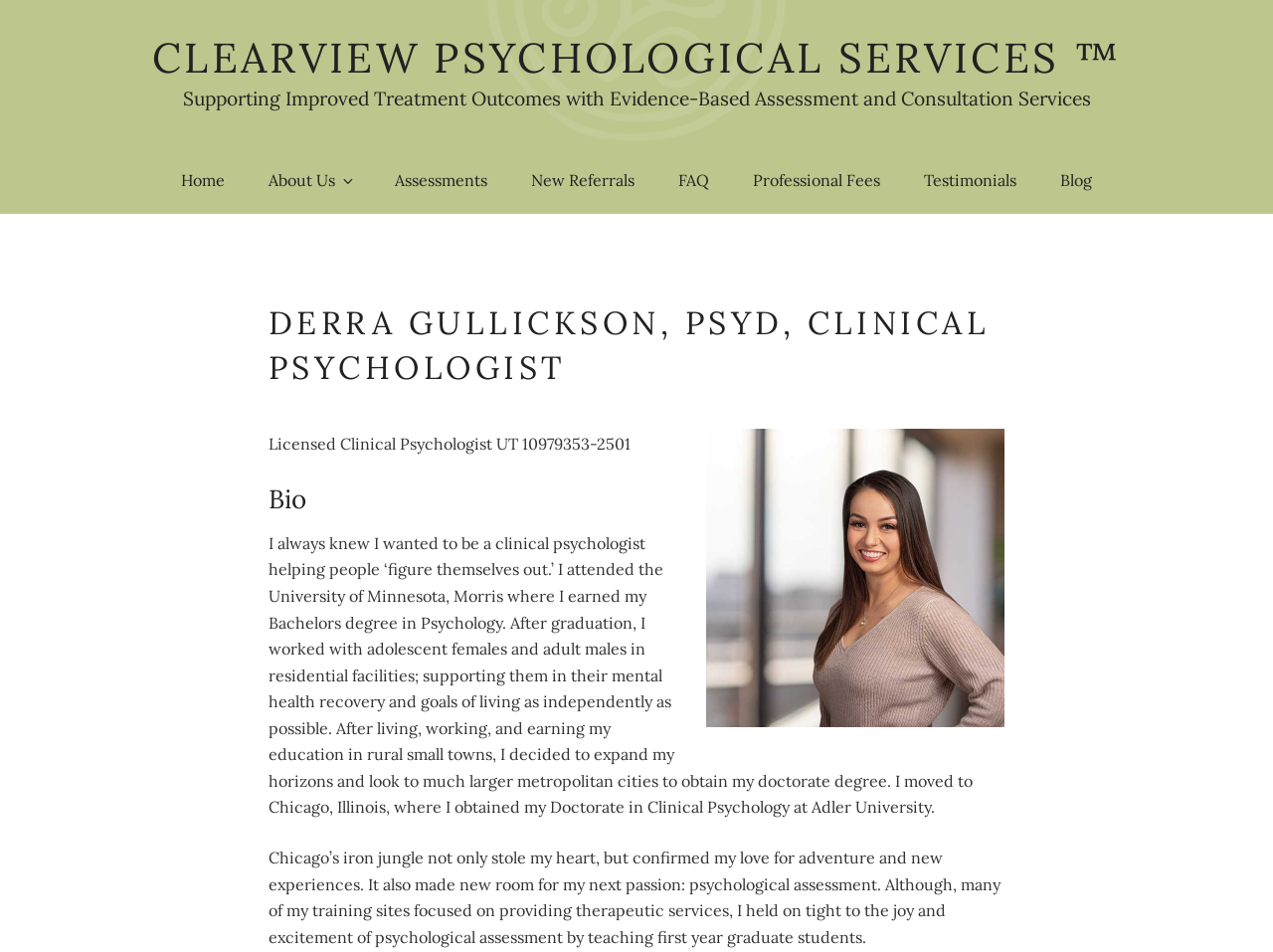Determine the main heading text of the webpage.

DERRA GULLICKSON, PSYD, CLINICAL PSYCHOLOGIST